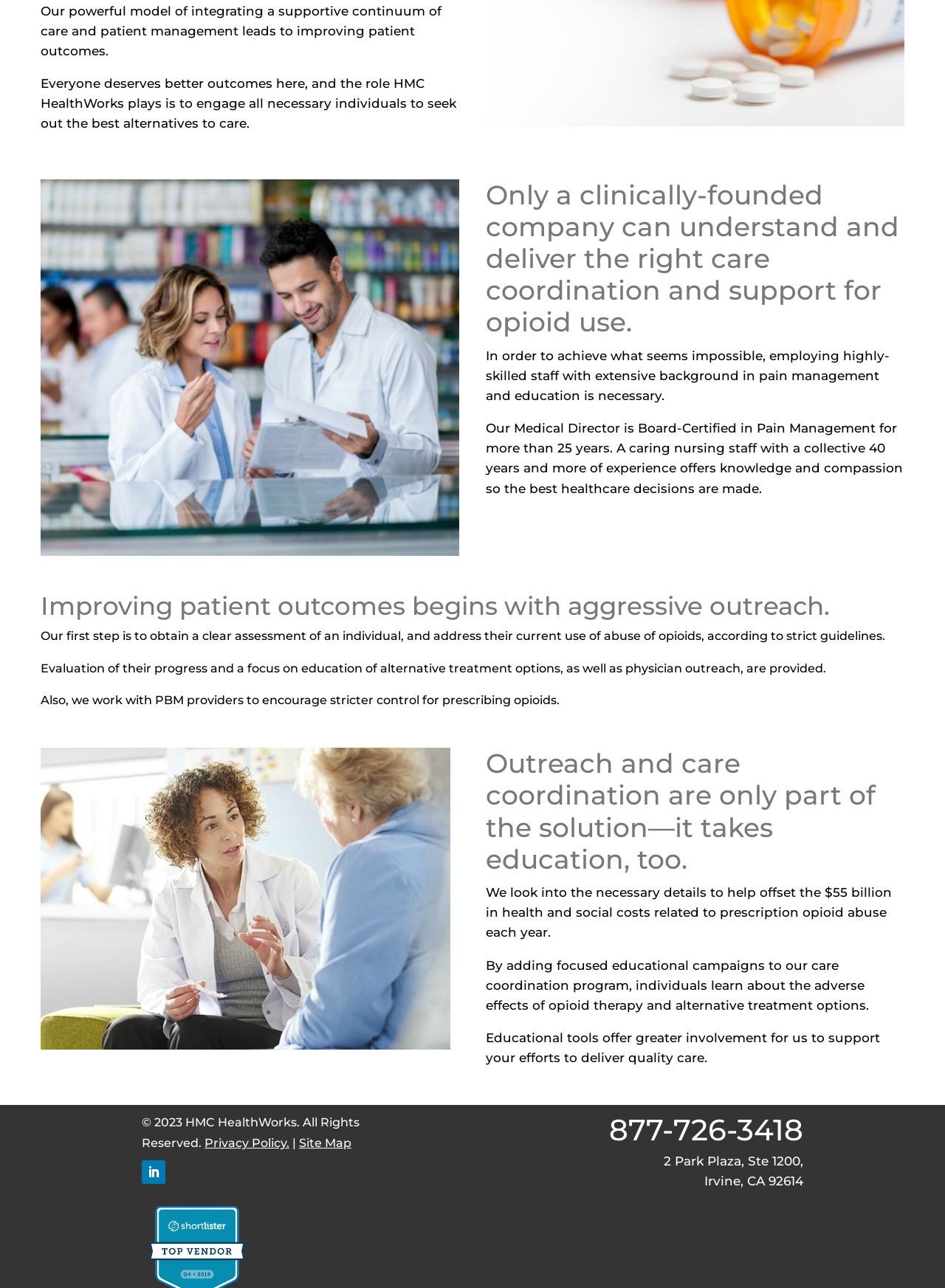Identify the bounding box of the HTML element described as: "Follow".

[0.15, 0.901, 0.175, 0.919]